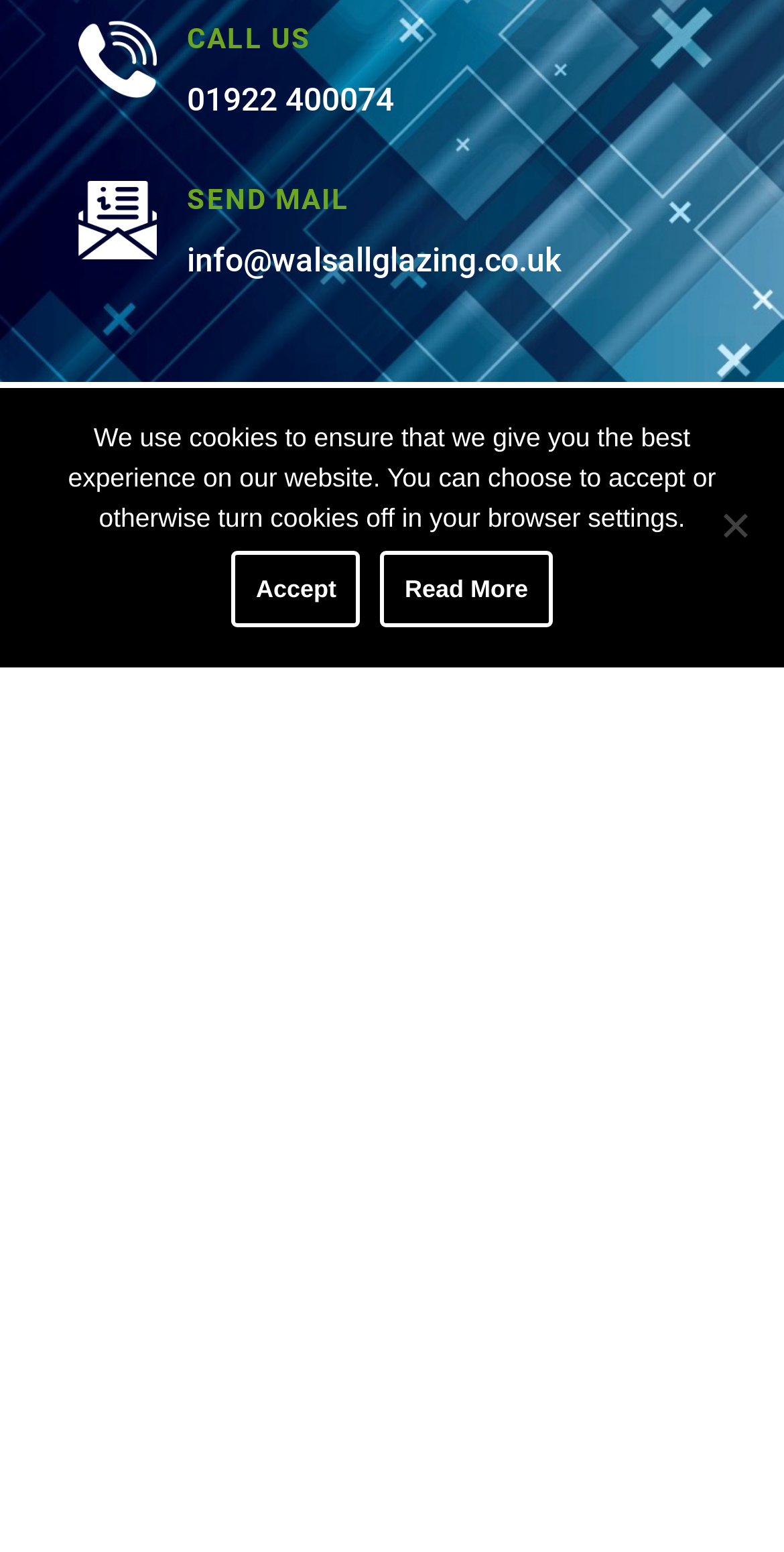Provide the bounding box coordinates of the UI element this sentence describes: "aria-label="Instagram"".

None